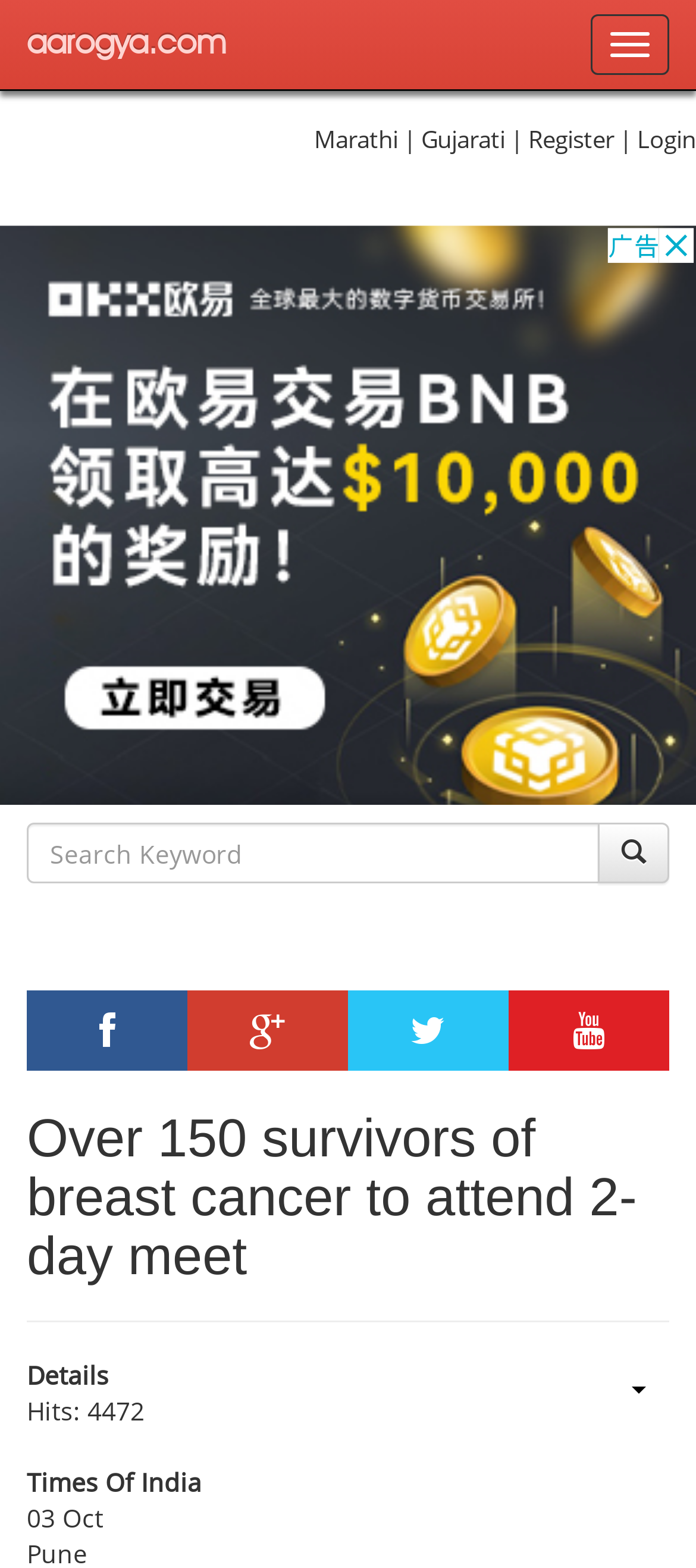Locate the bounding box coordinates of the region to be clicked to comply with the following instruction: "Login to the website". The coordinates must be four float numbers between 0 and 1, in the form [left, top, right, bottom].

[0.915, 0.079, 1.0, 0.099]